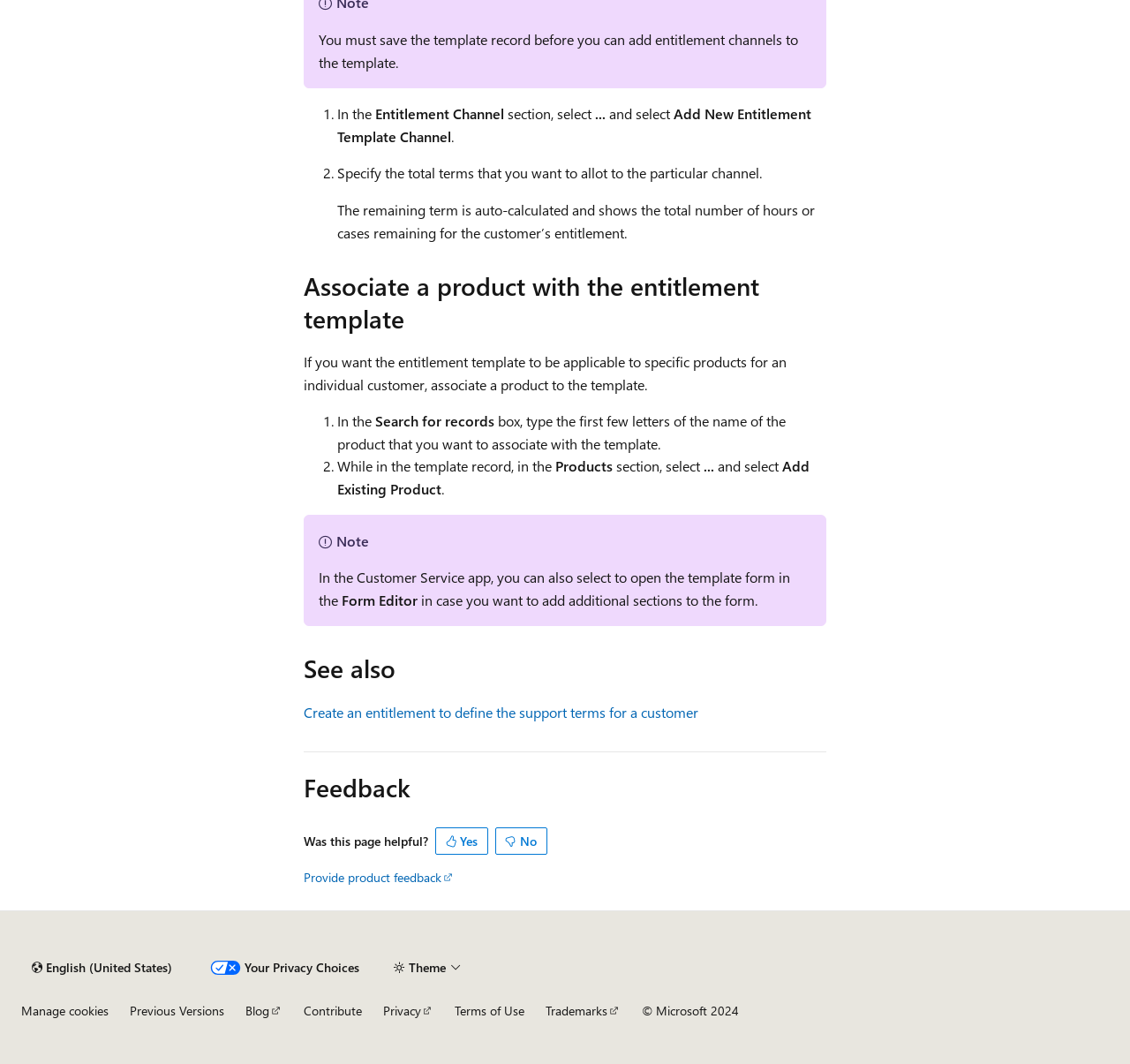Please identify the bounding box coordinates of the element's region that should be clicked to execute the following instruction: "Click Yes". The bounding box coordinates must be four float numbers between 0 and 1, i.e., [left, top, right, bottom].

[0.385, 0.777, 0.432, 0.804]